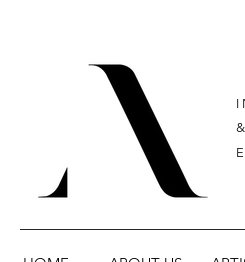What is the possible focus of the brand?
We need a detailed and meticulous answer to the question.

The text 'INTERNATIONAL' is displayed prominently below the logo, suggesting that the brand's focus is on a global clientele or reach, possibly indicating that the brand operates internationally or caters to a diverse customer base.